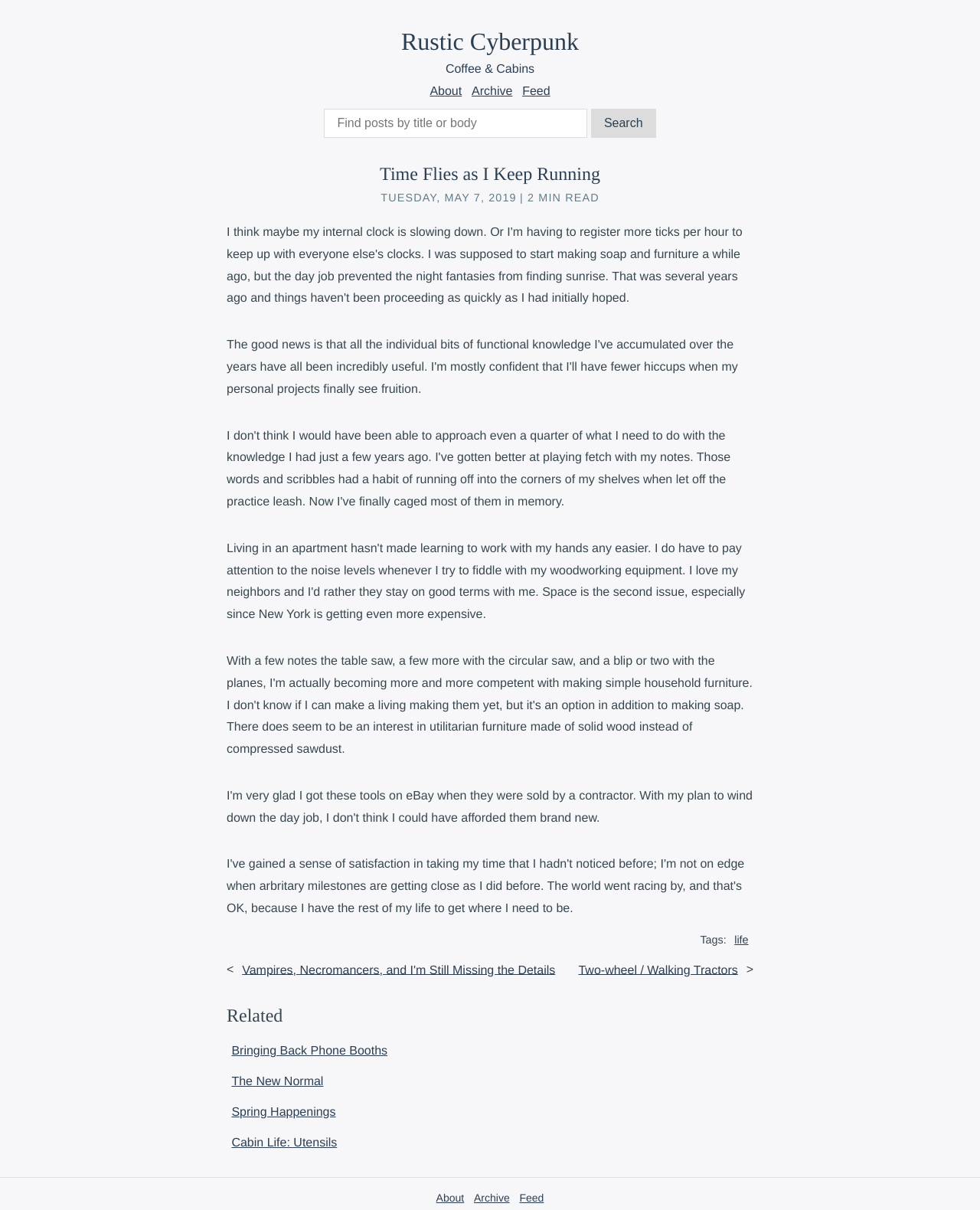Identify the bounding box coordinates of the clickable region to carry out the given instruction: "Go to the 'About' page".

[0.434, 0.067, 0.476, 0.084]